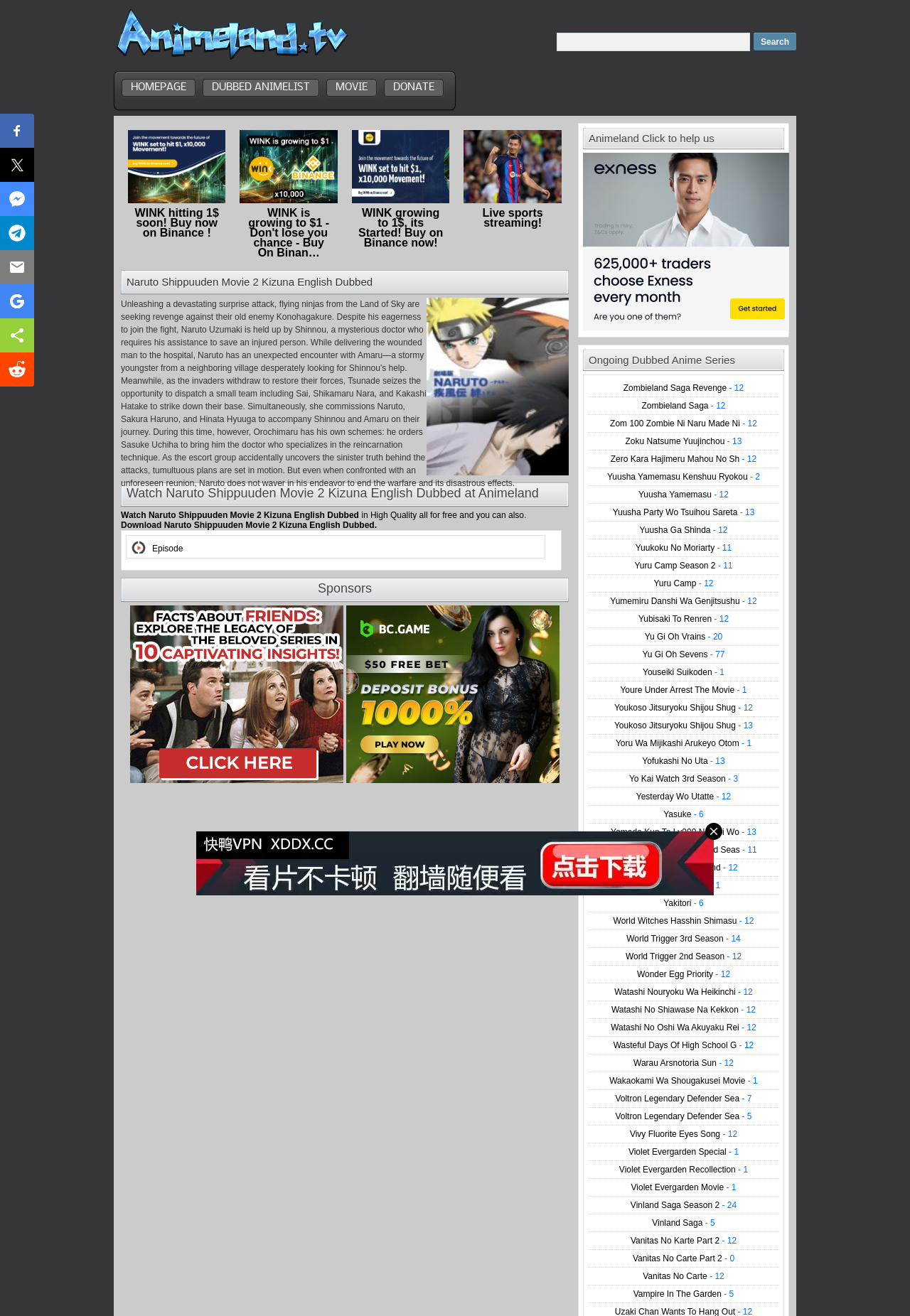Locate the bounding box coordinates of the clickable area to execute the instruction: "Check sponsors". Provide the coordinates as four float numbers between 0 and 1, represented as [left, top, right, bottom].

[0.133, 0.439, 0.625, 0.457]